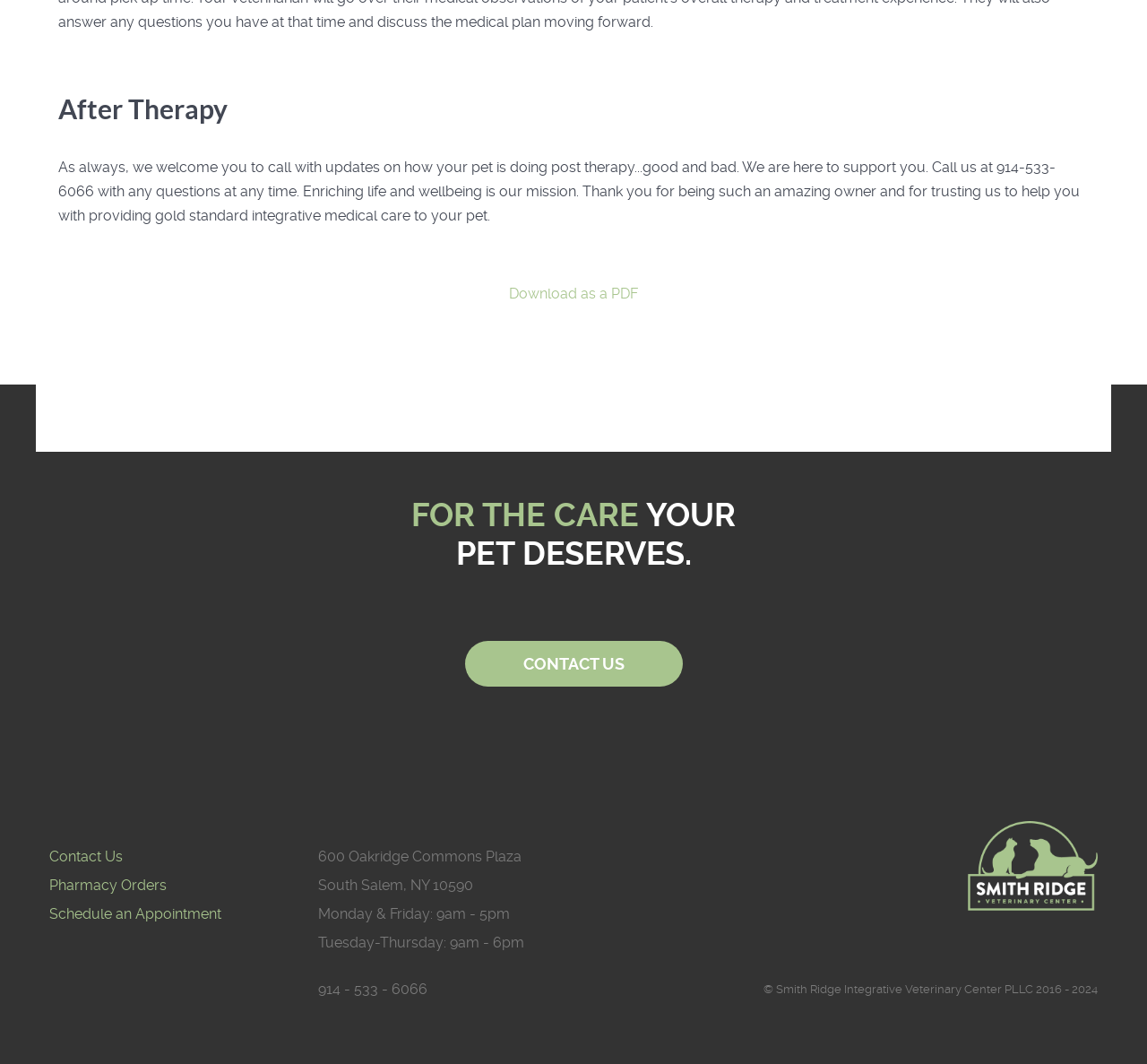What is the schedule for Tuesday to Thursday? Please answer the question using a single word or phrase based on the image.

9am - 6pm